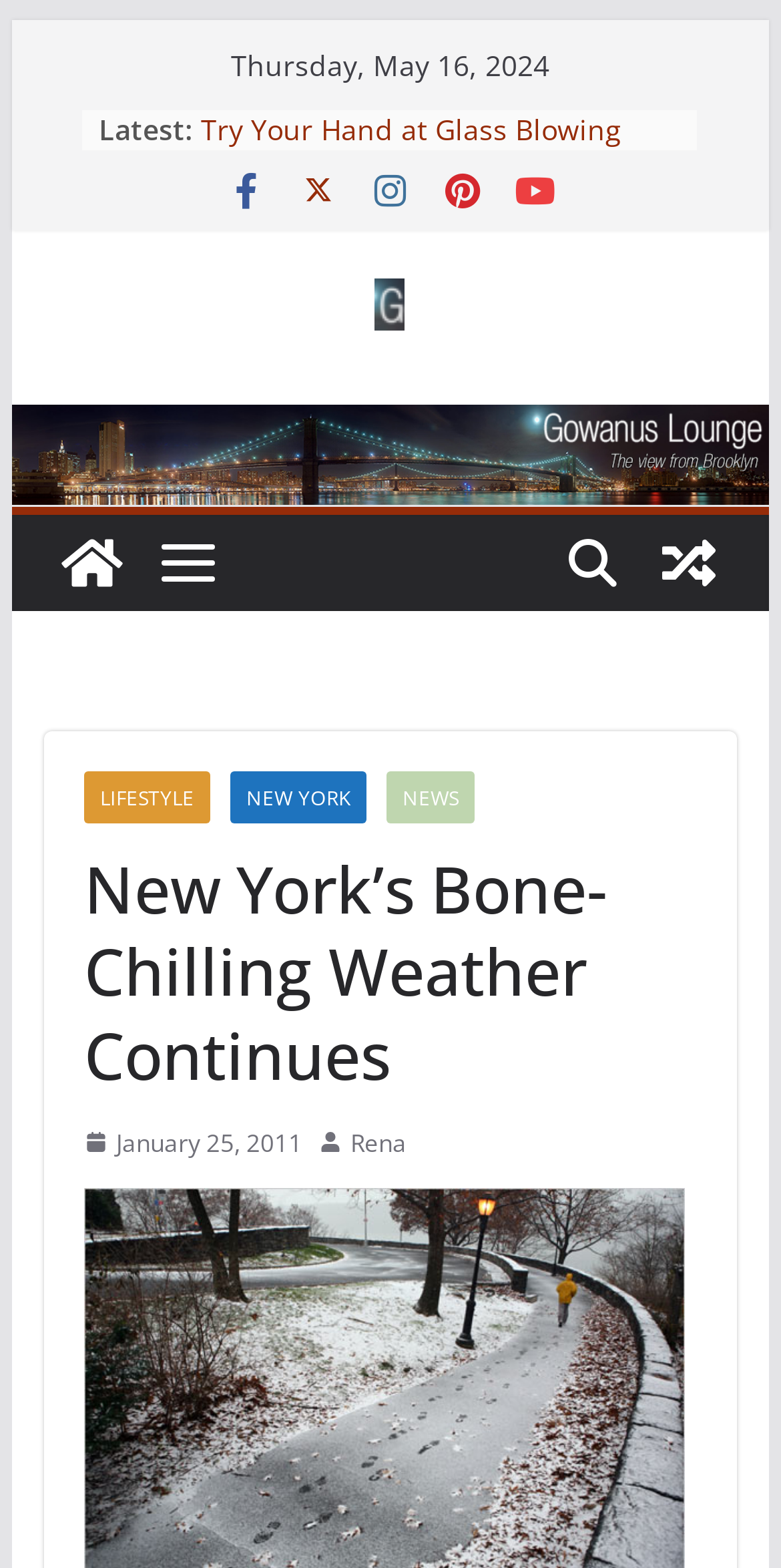Examine the image and give a thorough answer to the following question:
What is the name of the author of the article?

I found the name of the author of the article by looking at the text below the article heading, which says 'Rena'. This is the name of the author.